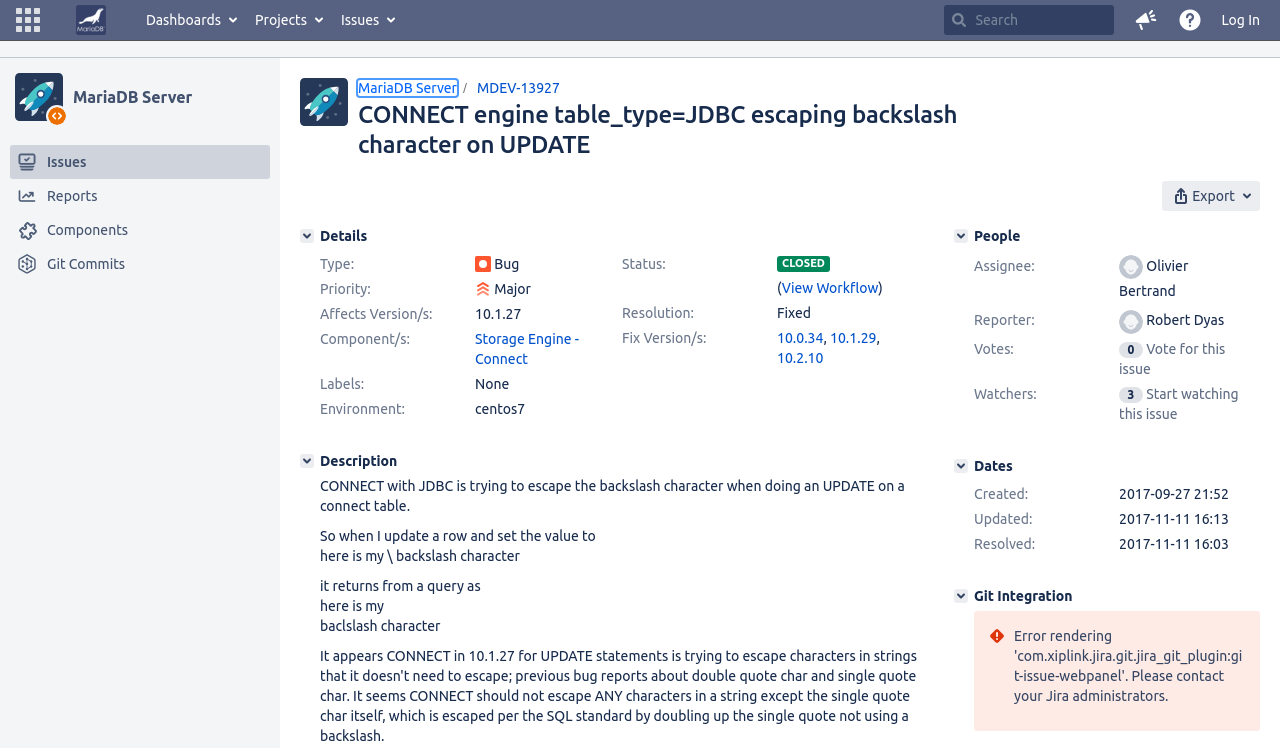Explain the webpage's layout and main content in detail.

This webpage appears to be a Jira issue tracking page. At the top, there is a navigation bar with links to "Site", "Dashboards", "Projects", "Issues", and a search bar. On the right side of the navigation bar, there are buttons for "Give feedback to Atlassian" and "Help".

Below the navigation bar, there is a header section with a link to "MariaDB Server Project" and an image of the project logo. Next to the project logo, there is a heading that reads "MariaDB Server" and a table with links to "Issues", "Reports", "Components", and "Git Commits".

The main content of the page is divided into two sections. On the left side, there is a section with details about the issue, including the issue title "CONNECT engine table_type=JDBC escaping backslash character on UPDATE", the issue type "Bug", and the status "CLOSED". There are also links to "View Workflow" and a list of affected and fixed versions.

On the right side, there is a section with more details about the issue, including the priority "Major", the resolution "Fixed", and a list of components and labels. There is also a description of the issue, which explains that the CONNECT engine is trying to escape the backslash character when doing an update on a connect table.

At the bottom of the page, there are buttons for "Description" and "People", which likely expand to show more information about the issue description and the people involved in the issue.